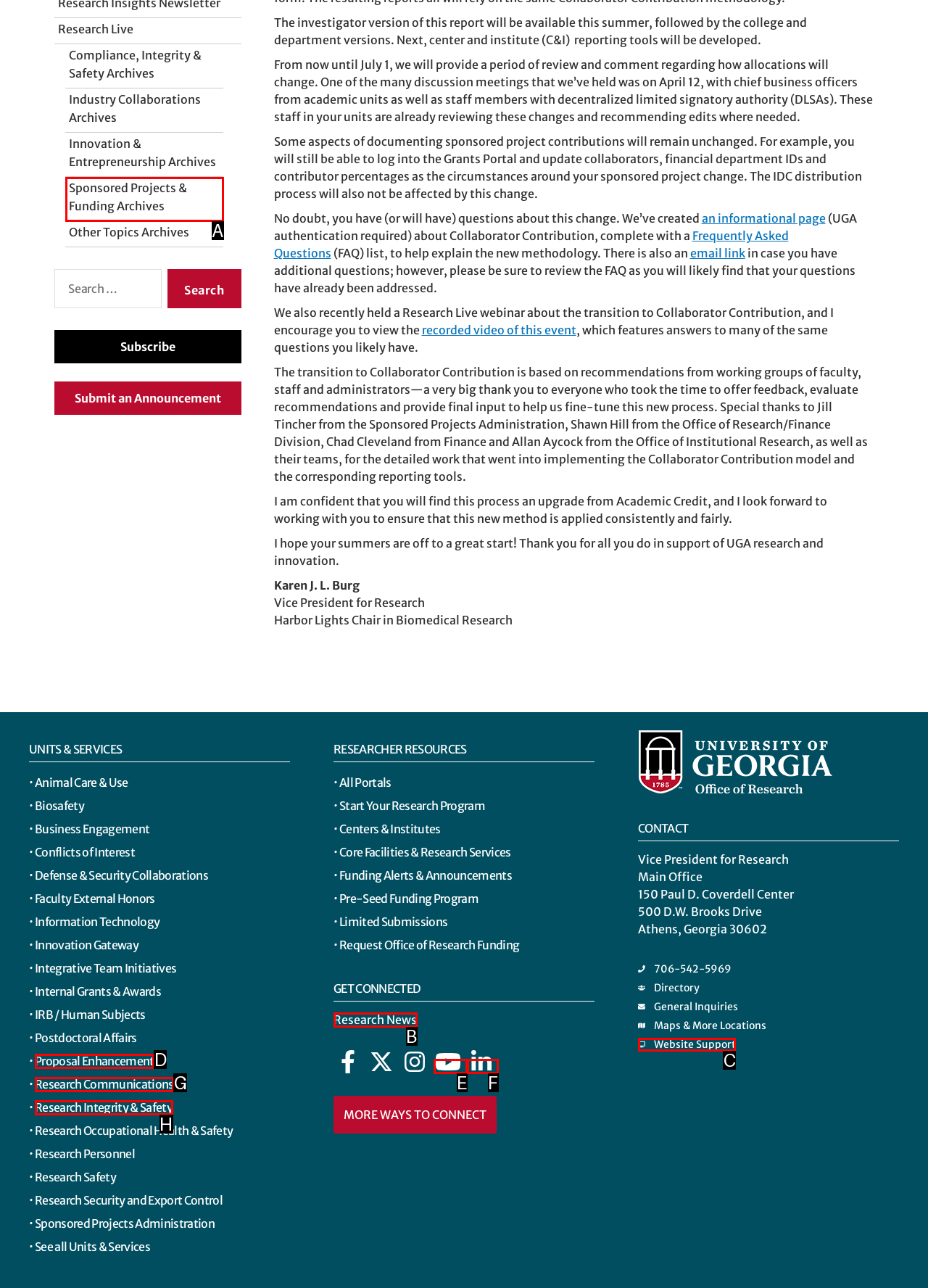From the given choices, identify the element that matches: LinkedInLinkedIn
Answer with the letter of the selected option.

F